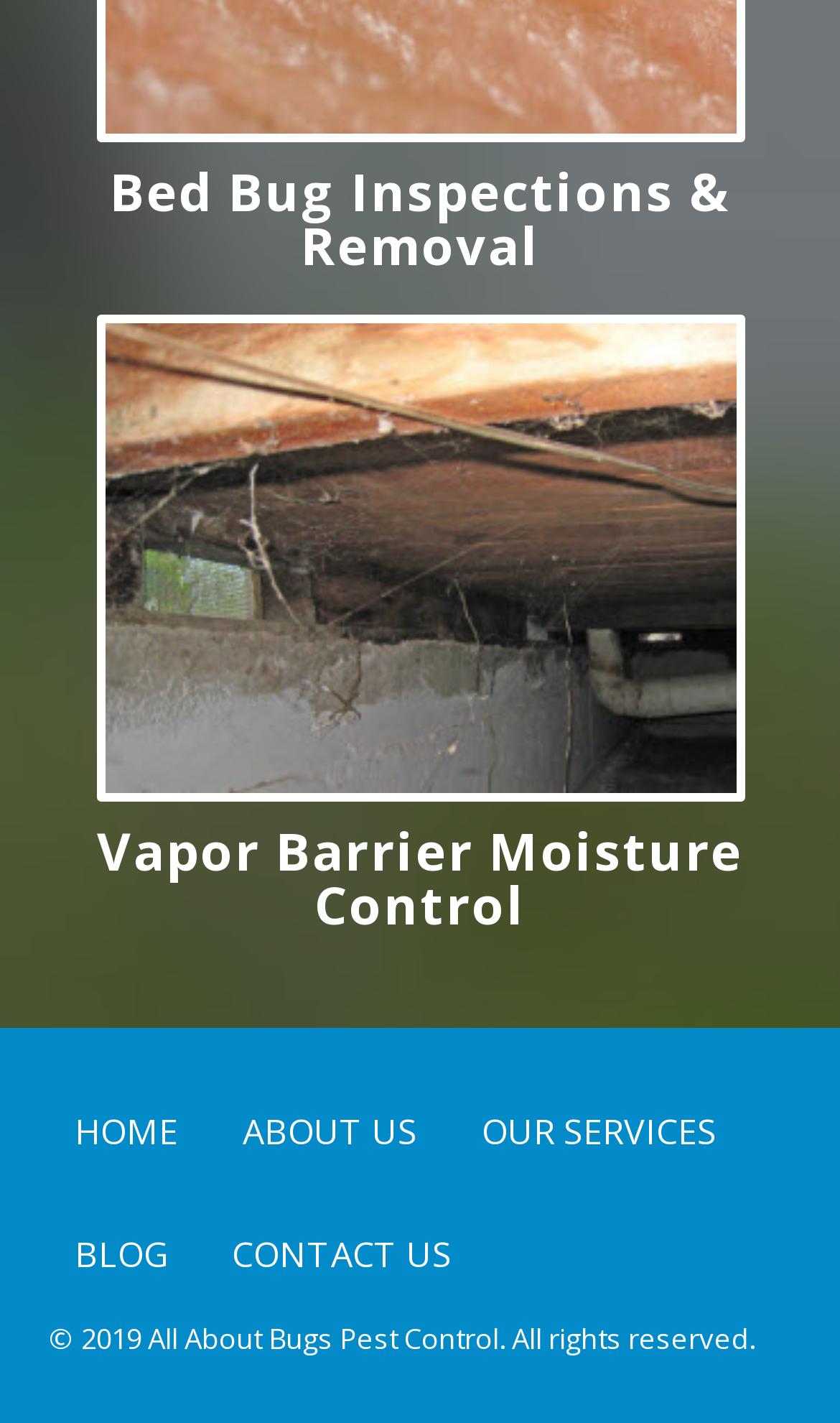What year is the copyright for?
Offer a detailed and full explanation in response to the question.

The copyright section at the bottom of the webpage states '© 2019 All About Bugs Pest Control. All rights reserved.', indicating that the copyright is for the year 2019.